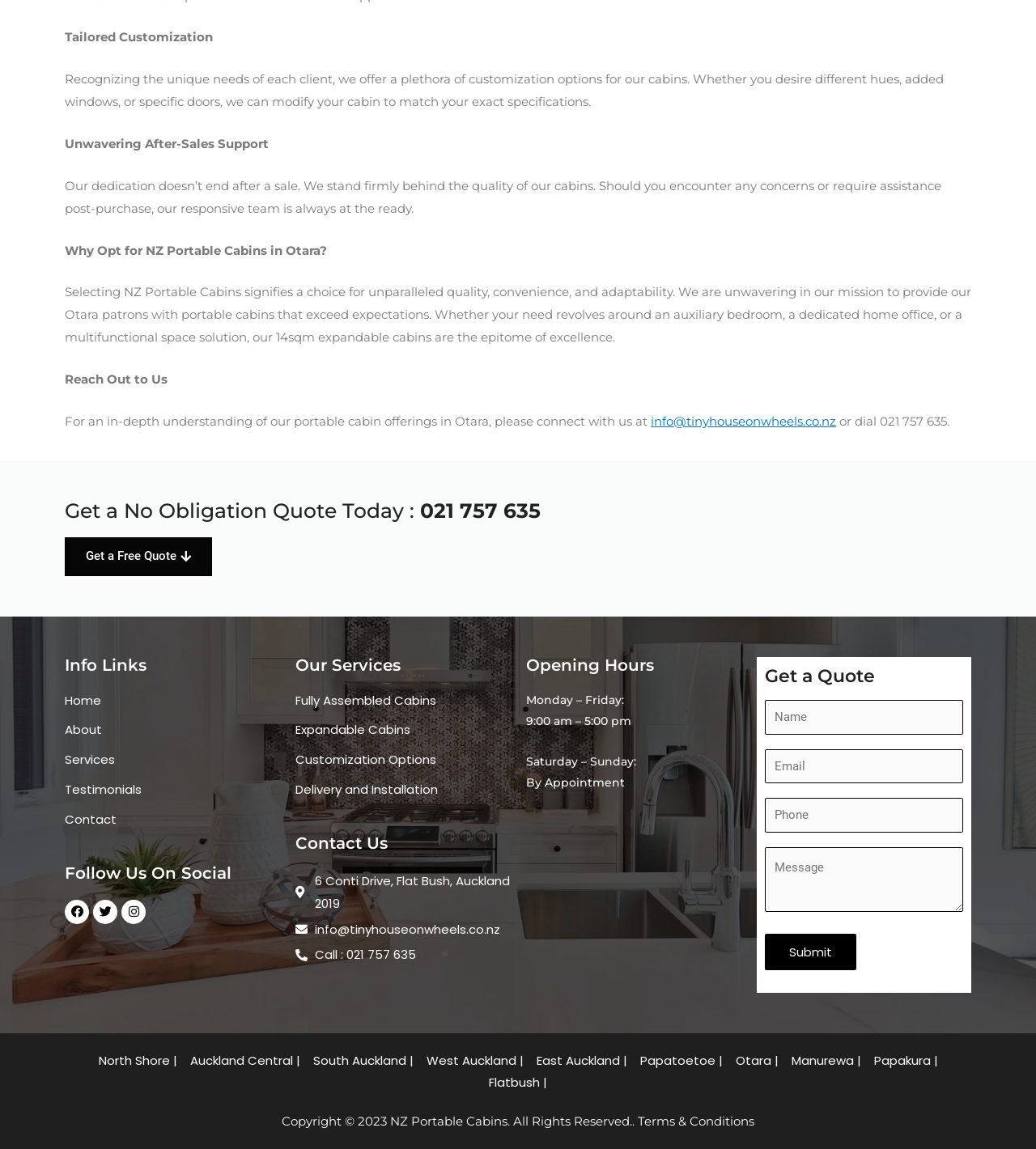What is the company's mission?
Craft a detailed and extensive response to the question.

Based on the text 'Selecting NZ Portable Cabins signifies a choice for unparalleled quality, convenience, and adaptability. We are unwavering in our mission to provide our Otara patrons with portable cabins that exceed expectations.', it can be inferred that the company's mission is to provide portable cabins that exceed expectations.